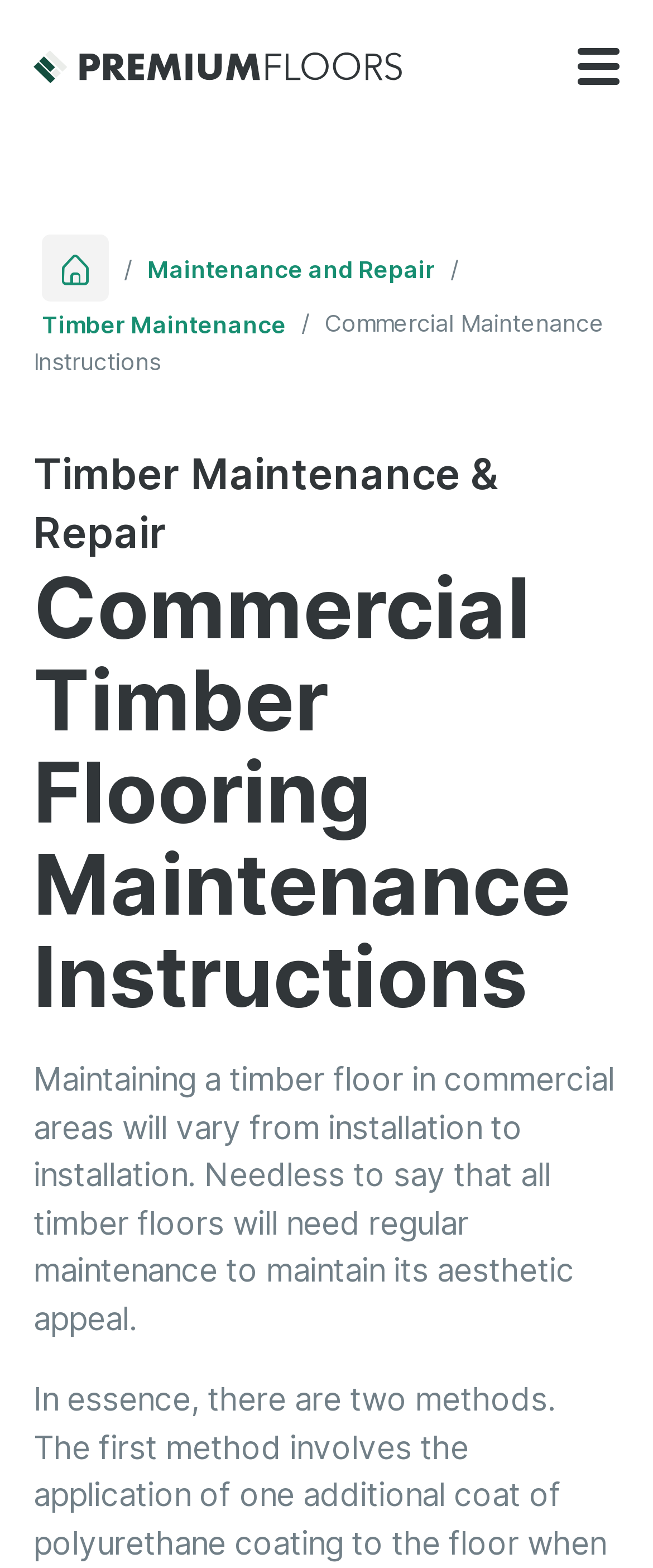Give a one-word or short phrase answer to this question: 
What is the purpose of regular maintenance for timber floors?

To maintain its aesthetic appeal